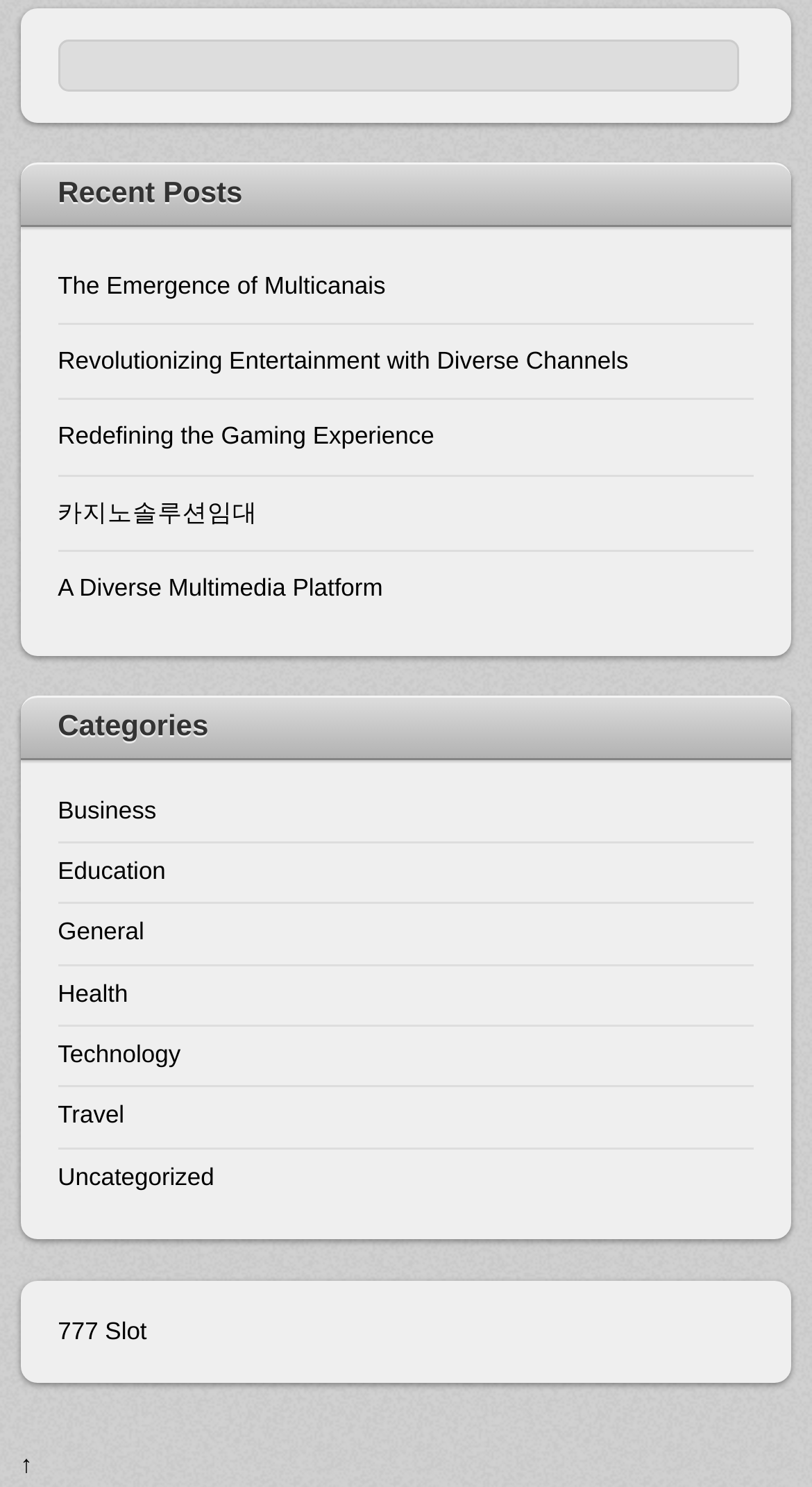How many categories are listed?
Based on the visual information, provide a detailed and comprehensive answer.

I counted the number of links under the 'Categories' heading, which are 'Business', 'Education', 'General', 'Health', 'Technology', 'Travel', and 'Uncategorized', totaling 7 categories.